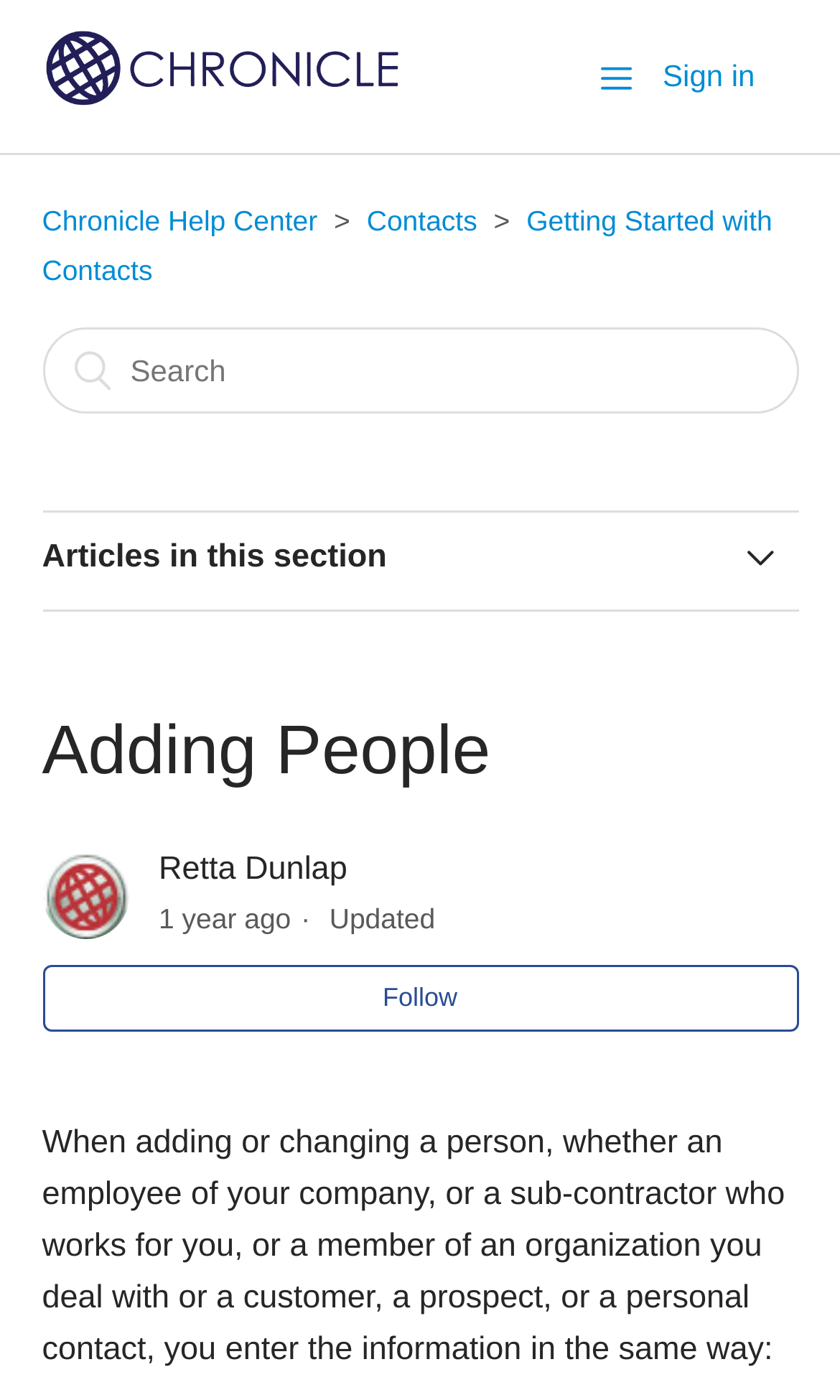Please find the bounding box coordinates of the clickable region needed to complete the following instruction: "Watch the VIDEO Adding People". The bounding box coordinates must consist of four float numbers between 0 and 1, i.e., [left, top, right, bottom].

[0.05, 0.52, 0.95, 0.585]